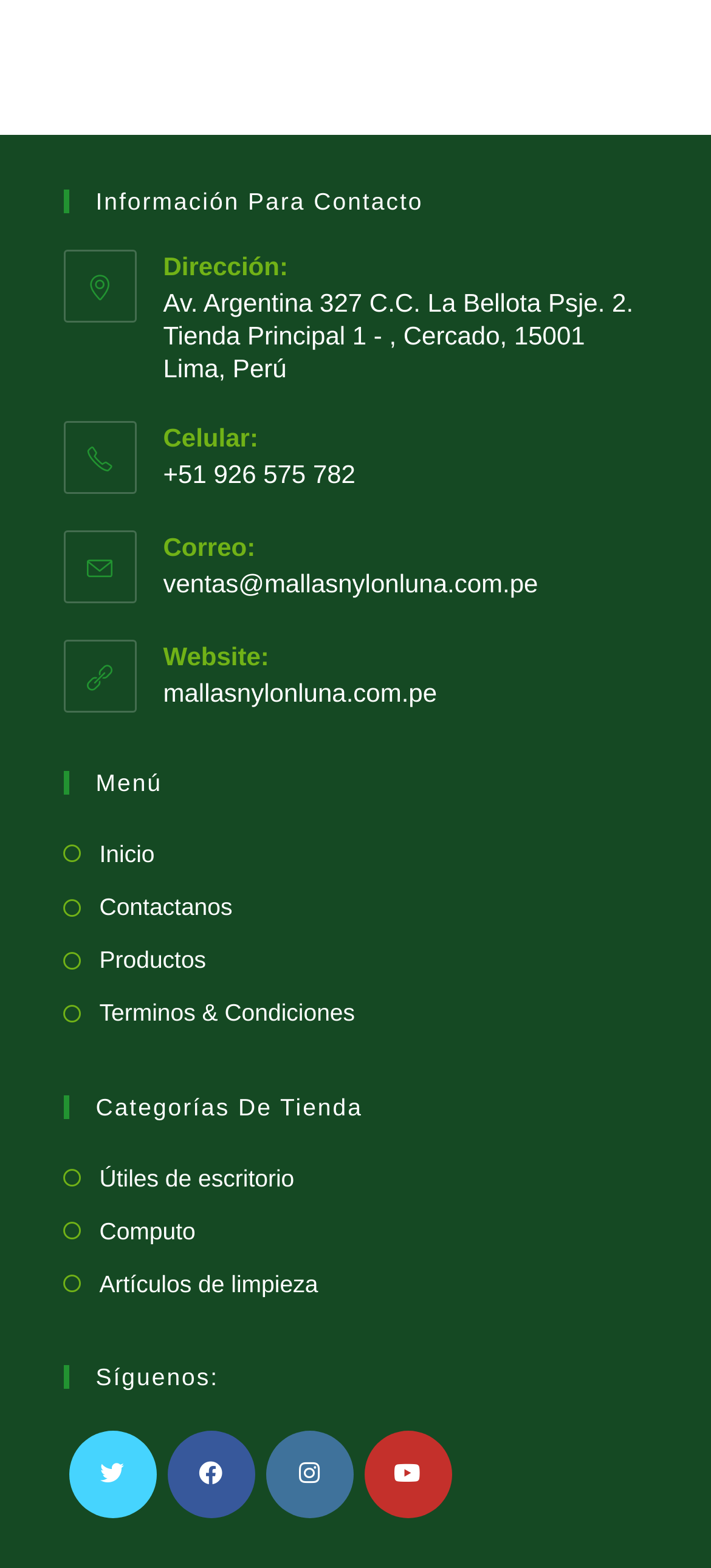Provide the bounding box coordinates of the UI element this sentence describes: "+51 926 575 782".

[0.229, 0.291, 0.912, 0.312]